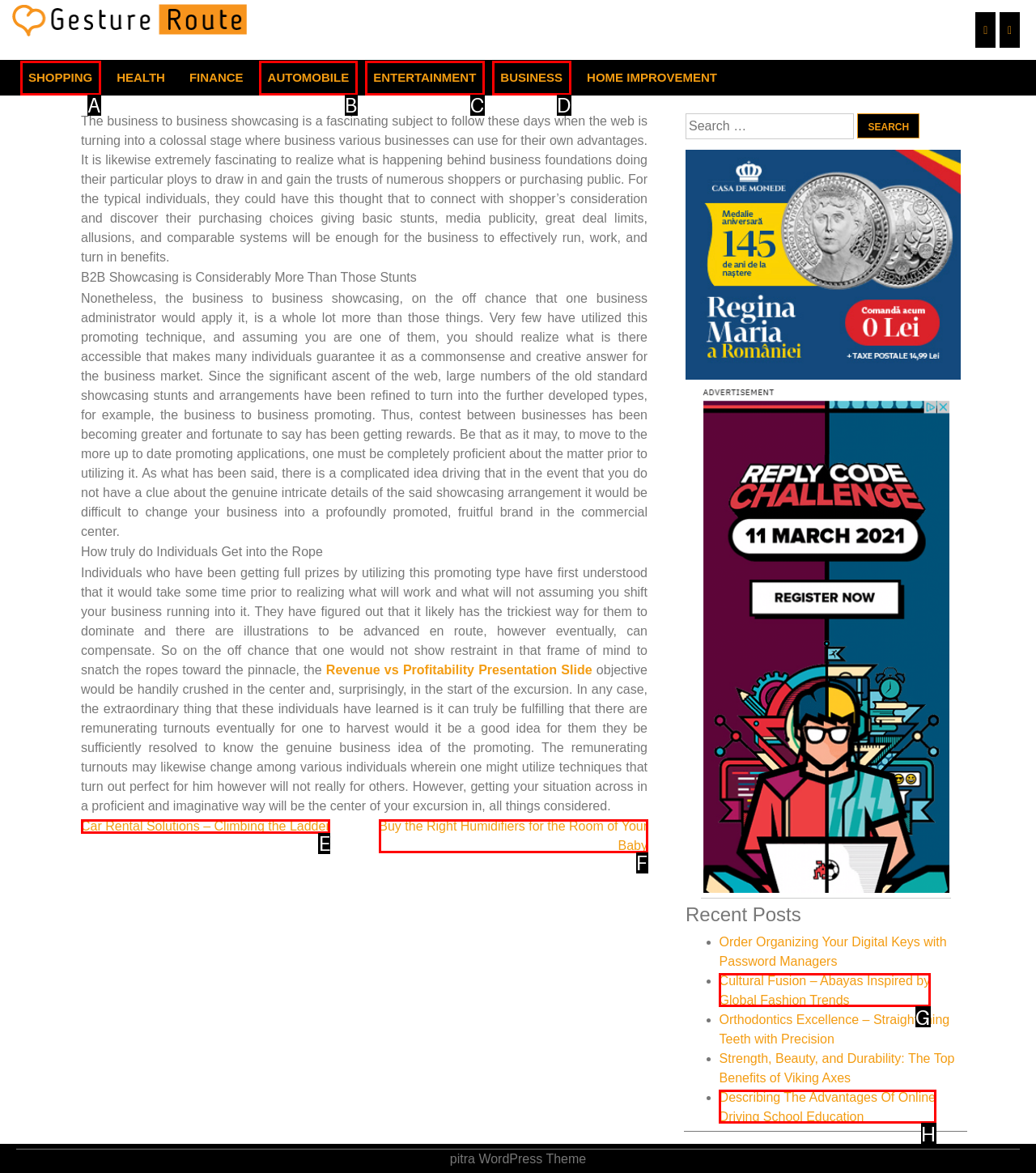Determine the UI element that matches the description: Business
Answer with the letter from the given choices.

D